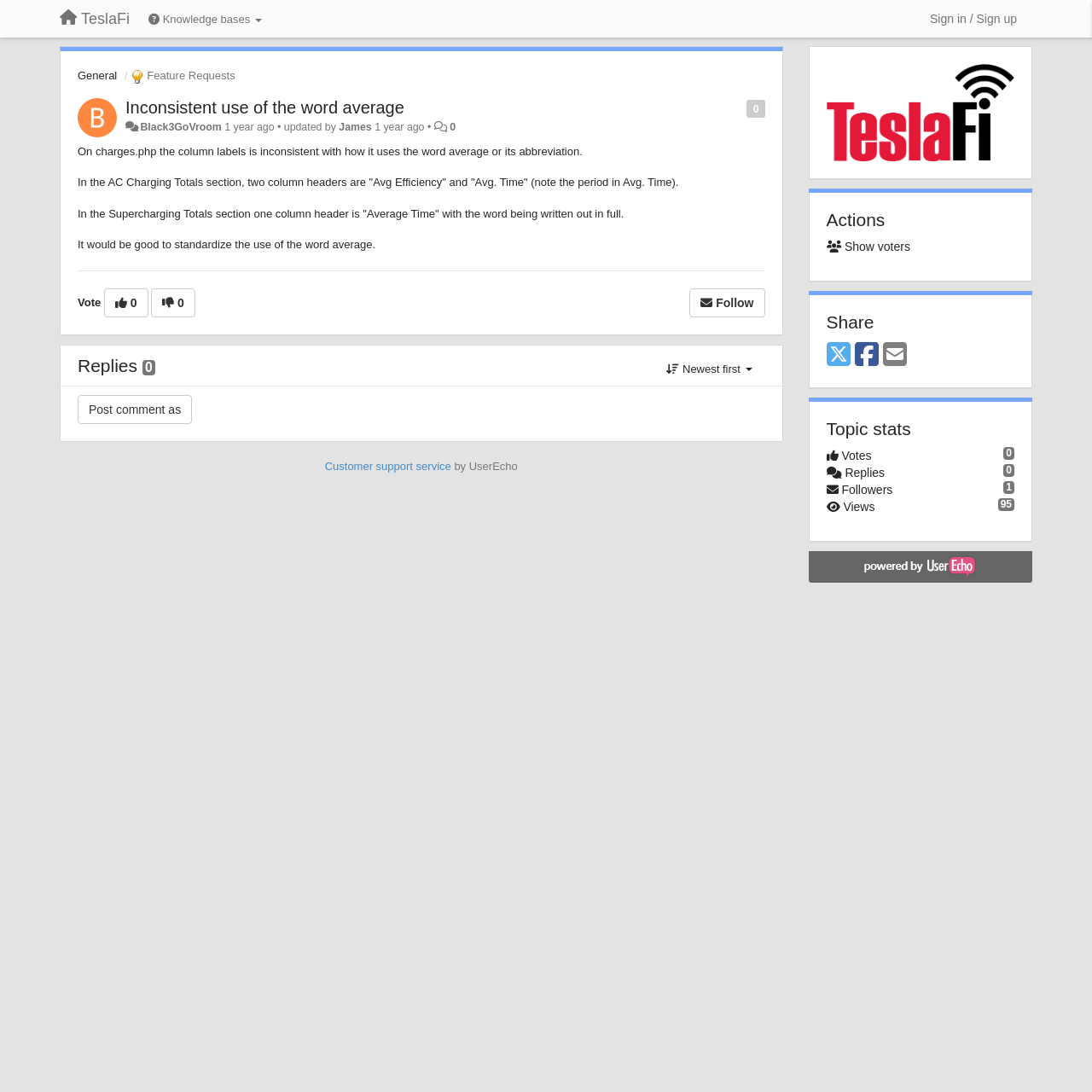Determine the bounding box coordinates for the area that needs to be clicked to fulfill this task: "Sign in or sign up". The coordinates must be given as four float numbers between 0 and 1, i.e., [left, top, right, bottom].

[0.845, 0.004, 0.938, 0.03]